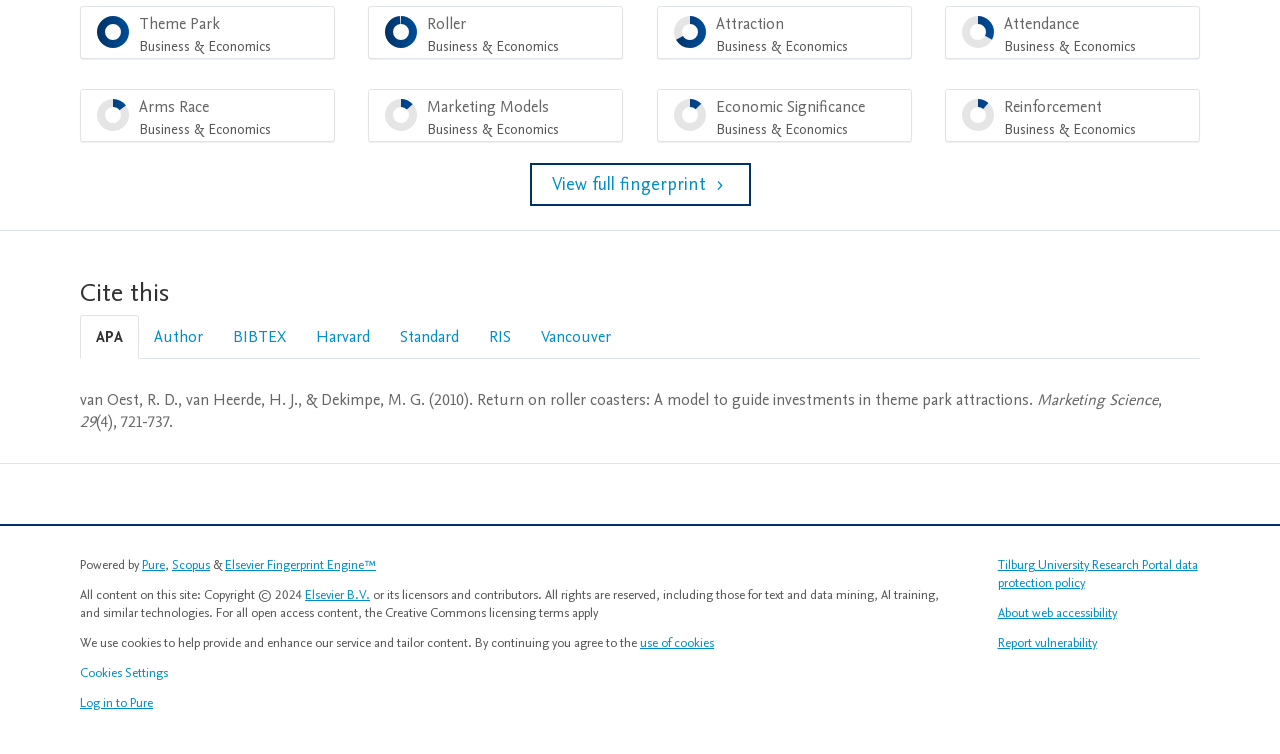Identify the bounding box coordinates of the specific part of the webpage to click to complete this instruction: "Click on the 'Flash File' link".

None